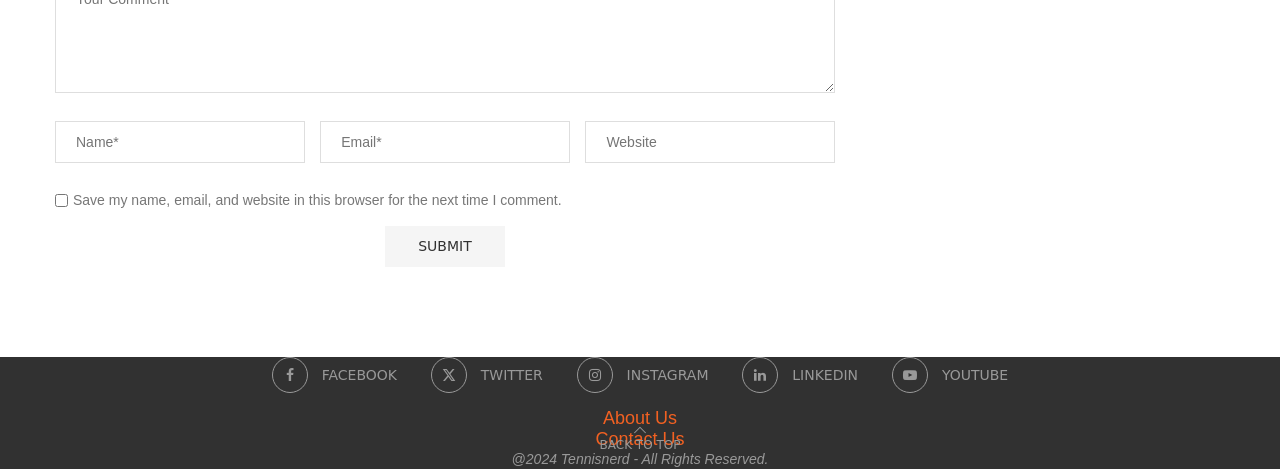Could you locate the bounding box coordinates for the section that should be clicked to accomplish this task: "Follow Article".

None